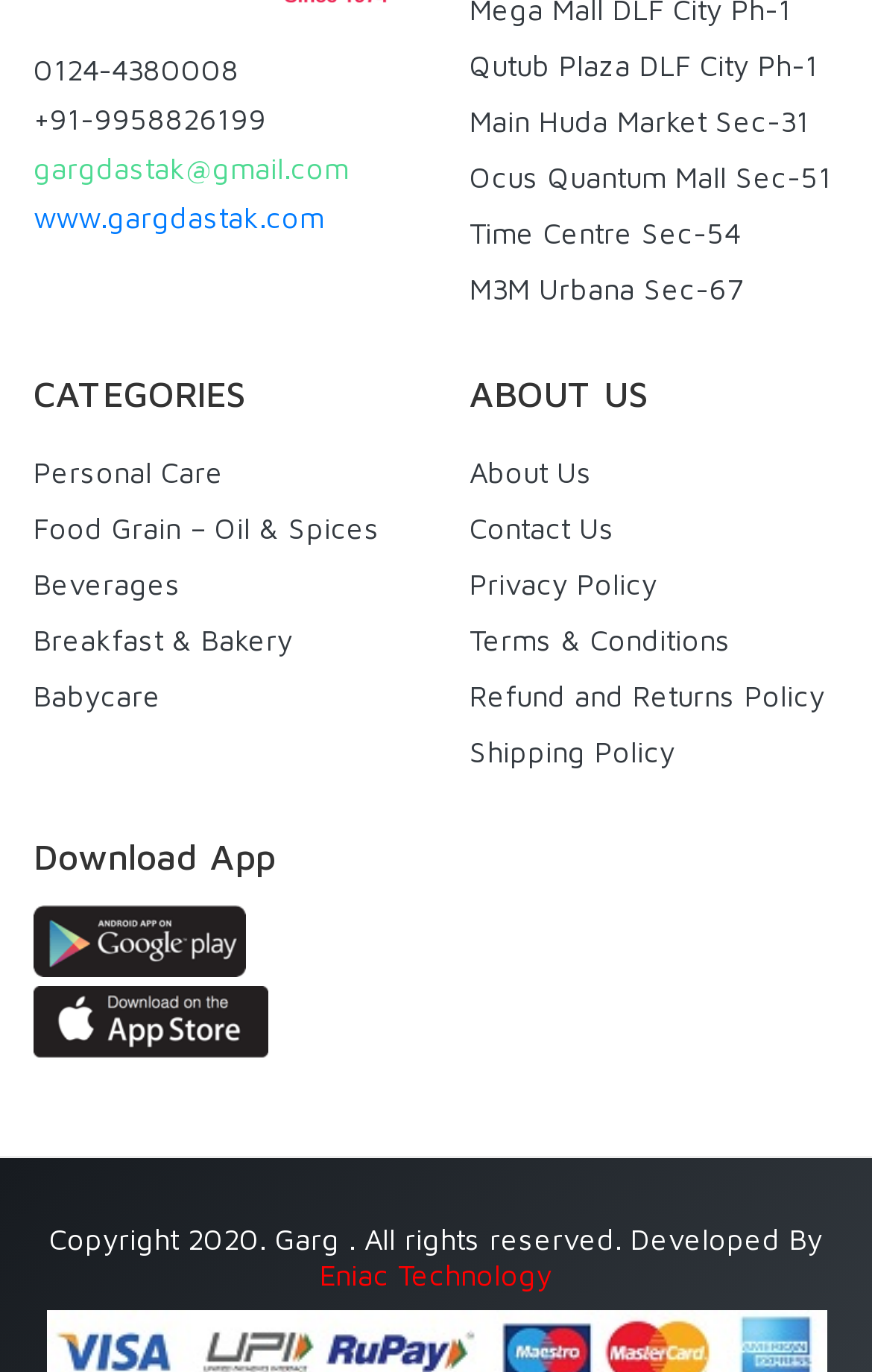Please provide the bounding box coordinates for the element that needs to be clicked to perform the following instruction: "view personal care products". The coordinates should be given as four float numbers between 0 and 1, i.e., [left, top, right, bottom].

[0.038, 0.33, 0.256, 0.356]